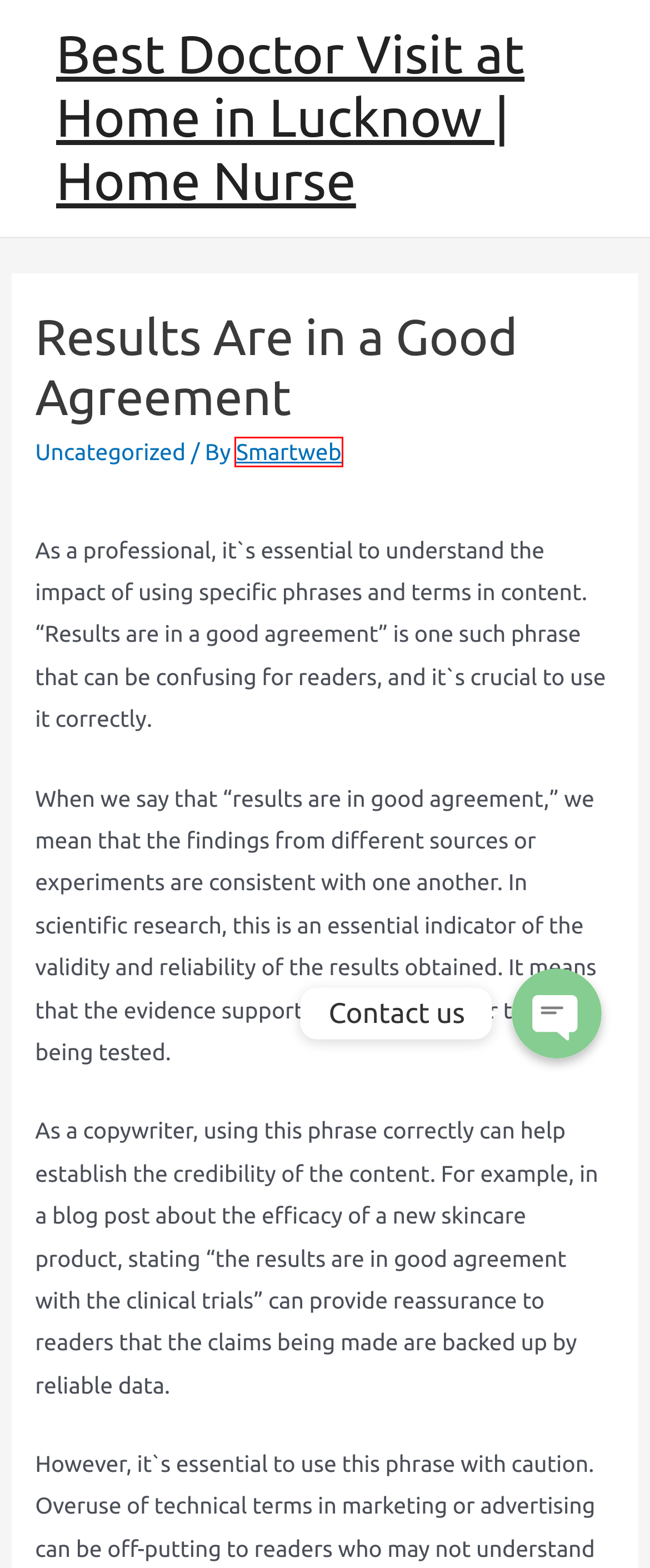You have a screenshot showing a webpage with a red bounding box highlighting an element. Choose the webpage description that best fits the new webpage after clicking the highlighted element. The descriptions are:
A. July 2022 – Best Doctor Visit at Home in Lucknow | Home Nurse
B. August 2023
C. Smartweb
D. If Two Are Not in Agreement – Best Doctor Visit at Home in Lucknow | Home Nurse
E. December 2021 – Best Doctor Visit at Home in Lucknow | Home Nurse
F. July 2023
G. April 2023
H. Call Us

C